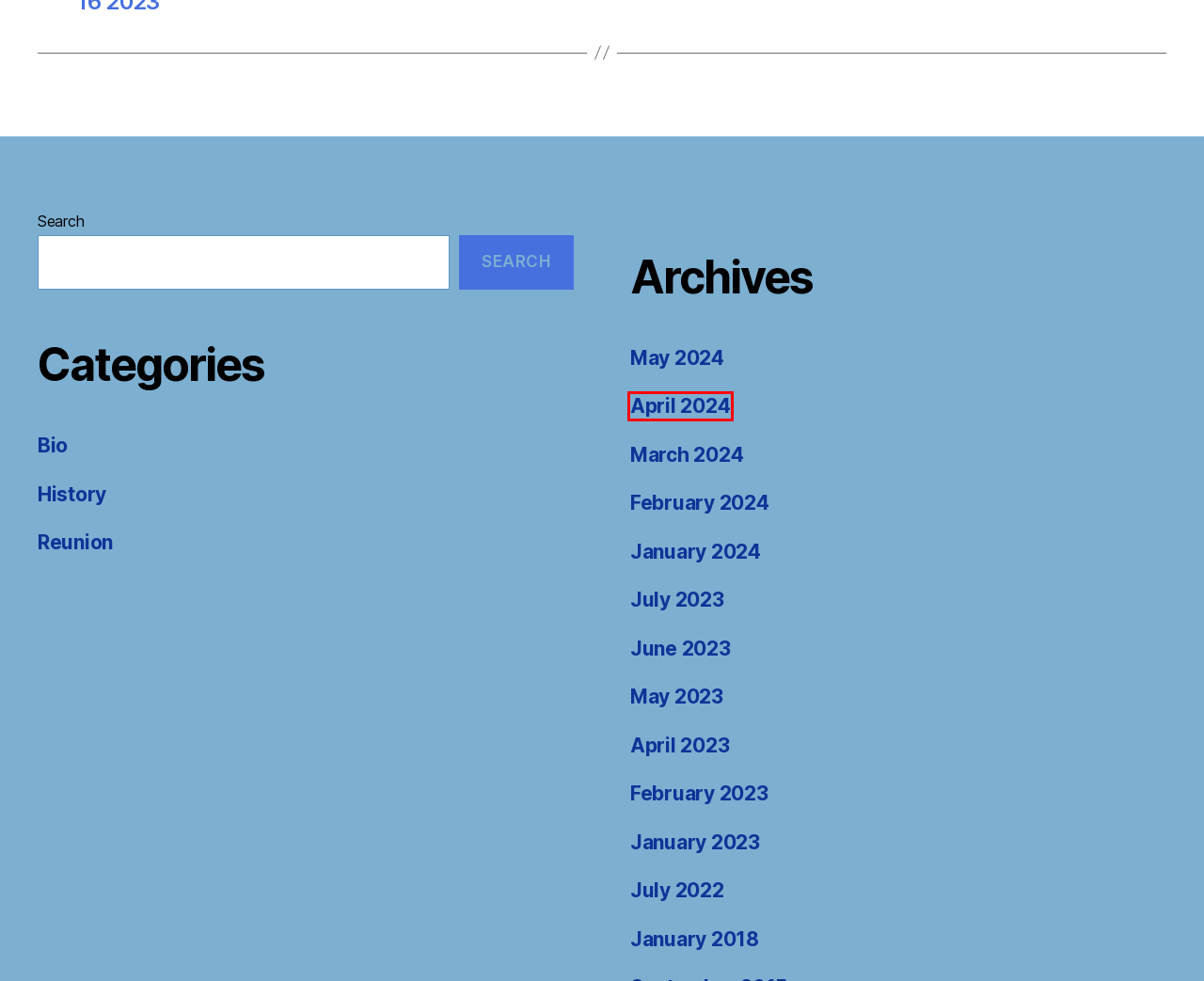A screenshot of a webpage is given, featuring a red bounding box around a UI element. Please choose the webpage description that best aligns with the new webpage after clicking the element in the bounding box. These are the descriptions:
A. February 2024 – Enid High School Class of 1960
B. April 2024 – Enid High School Class of 1960
C. February 2023 – Enid High School Class of 1960
D. July 2023 – Enid High School Class of 1960
E. April 2023 – Enid High School Class of 1960
F. May 2023 – Enid High School Class of 1960
G. May 2024 – Enid High School Class of 1960
H. January 2018 – Enid High School Class of 1960

B